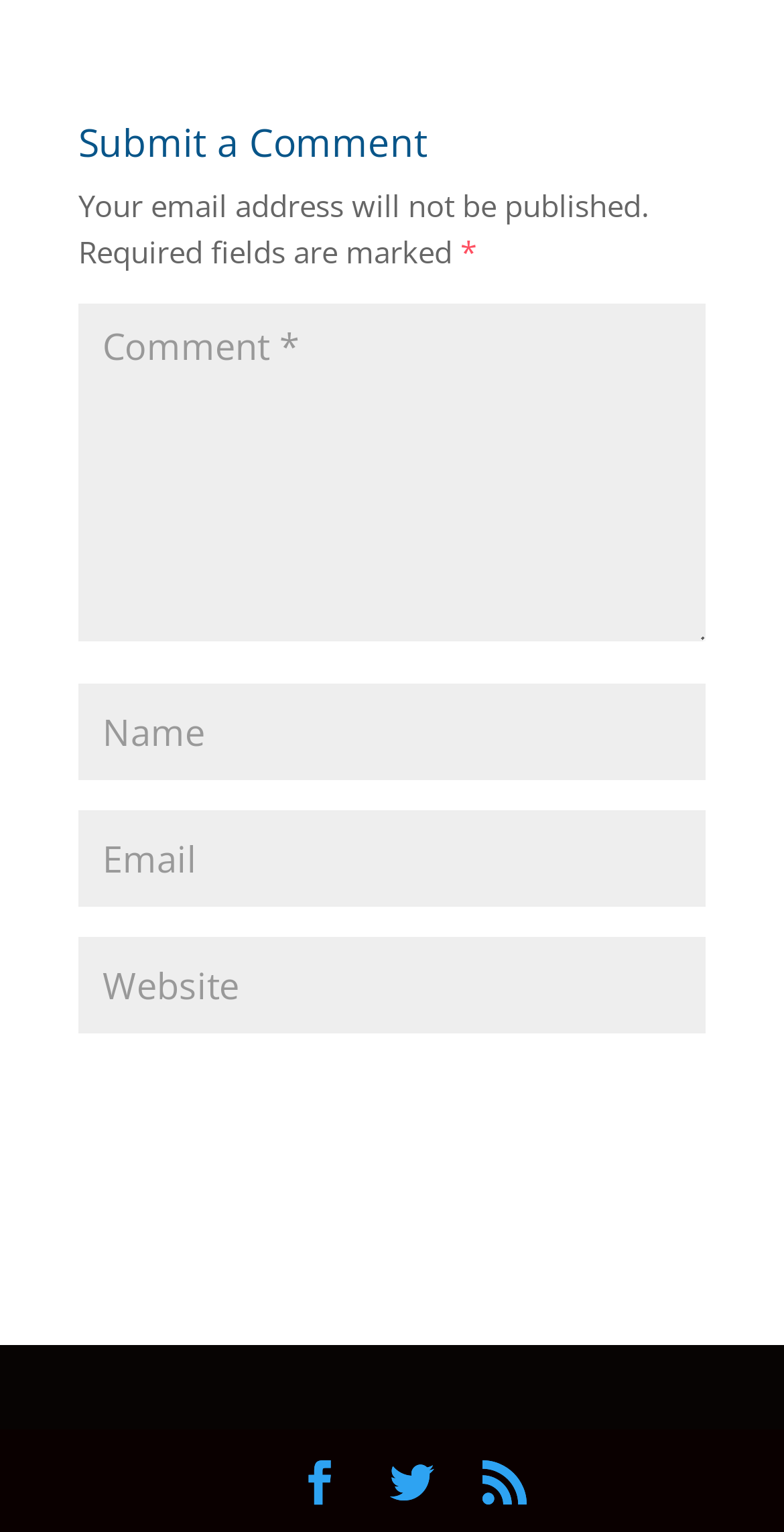Locate the bounding box coordinates of the area where you should click to accomplish the instruction: "Submit a comment".

[0.367, 0.694, 0.9, 0.759]